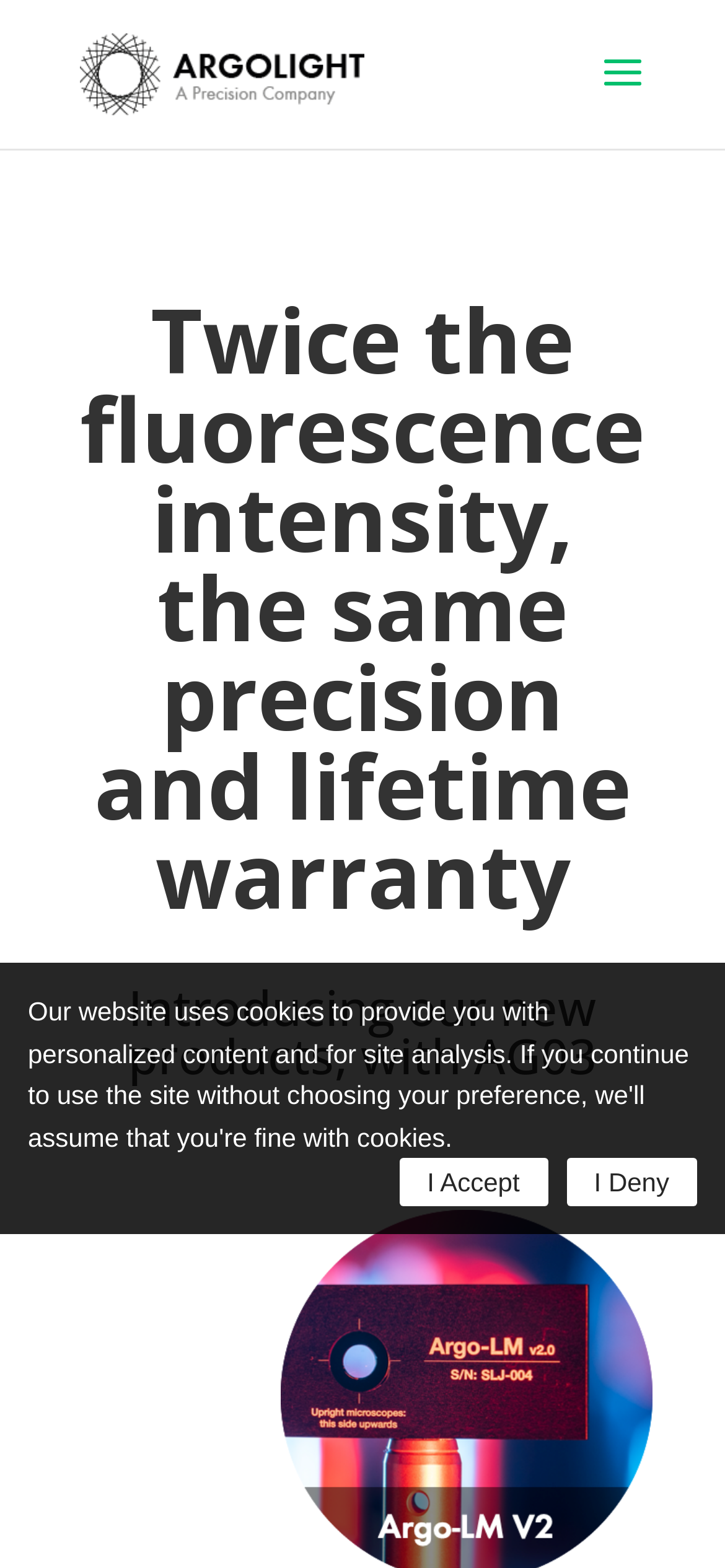Use the details in the image to answer the question thoroughly: 
What is the name of the new product?

The name of the new product is obtained from the heading 'Introducing our new products, with AG03' which is displayed below the main product feature.